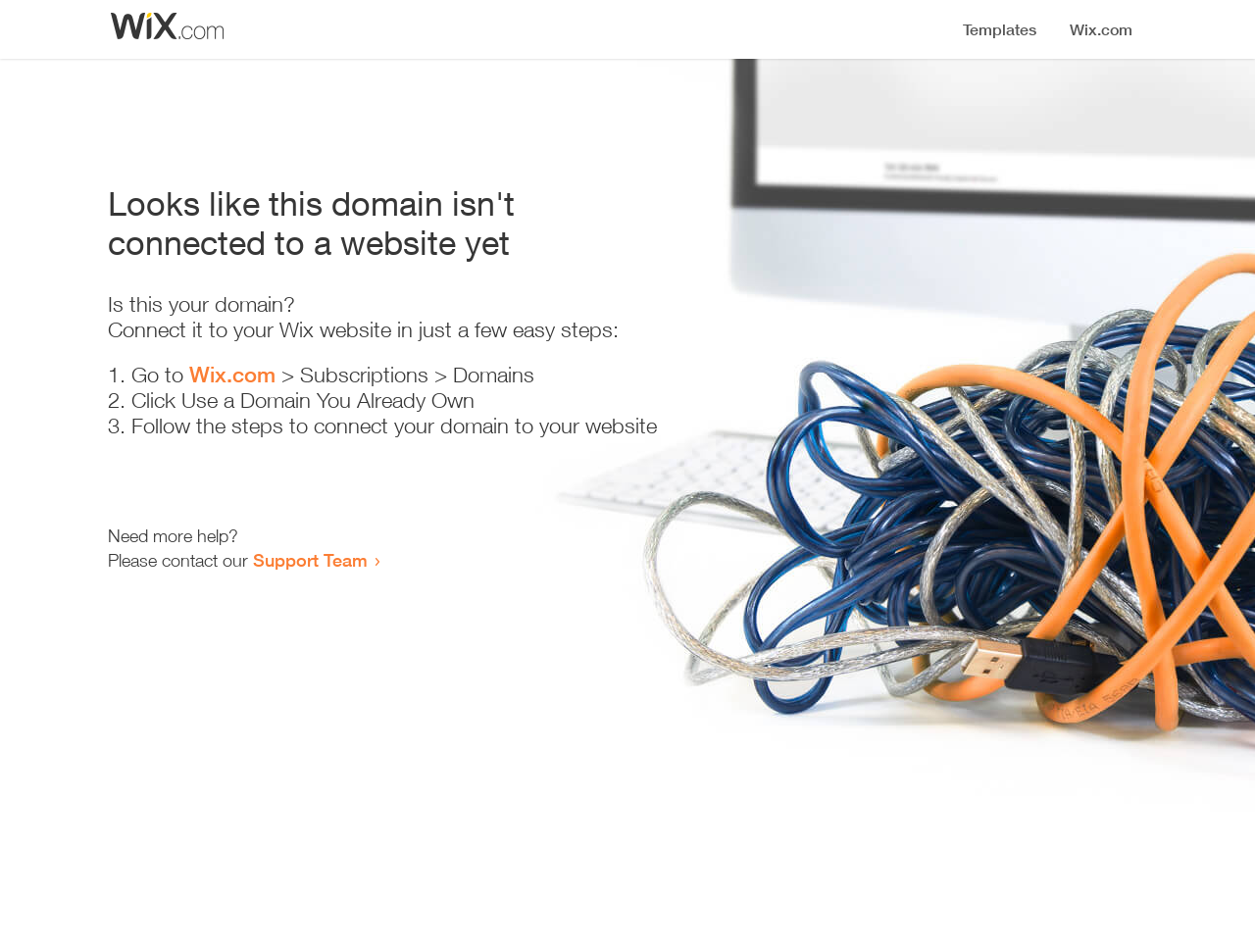What is the purpose of this webpage?
Answer the question with as much detail as you can, using the image as a reference.

The webpage provides a series of steps to connect a domain to a website, which suggests that the purpose of this webpage is to guide users through the process of connecting their domain to a website.